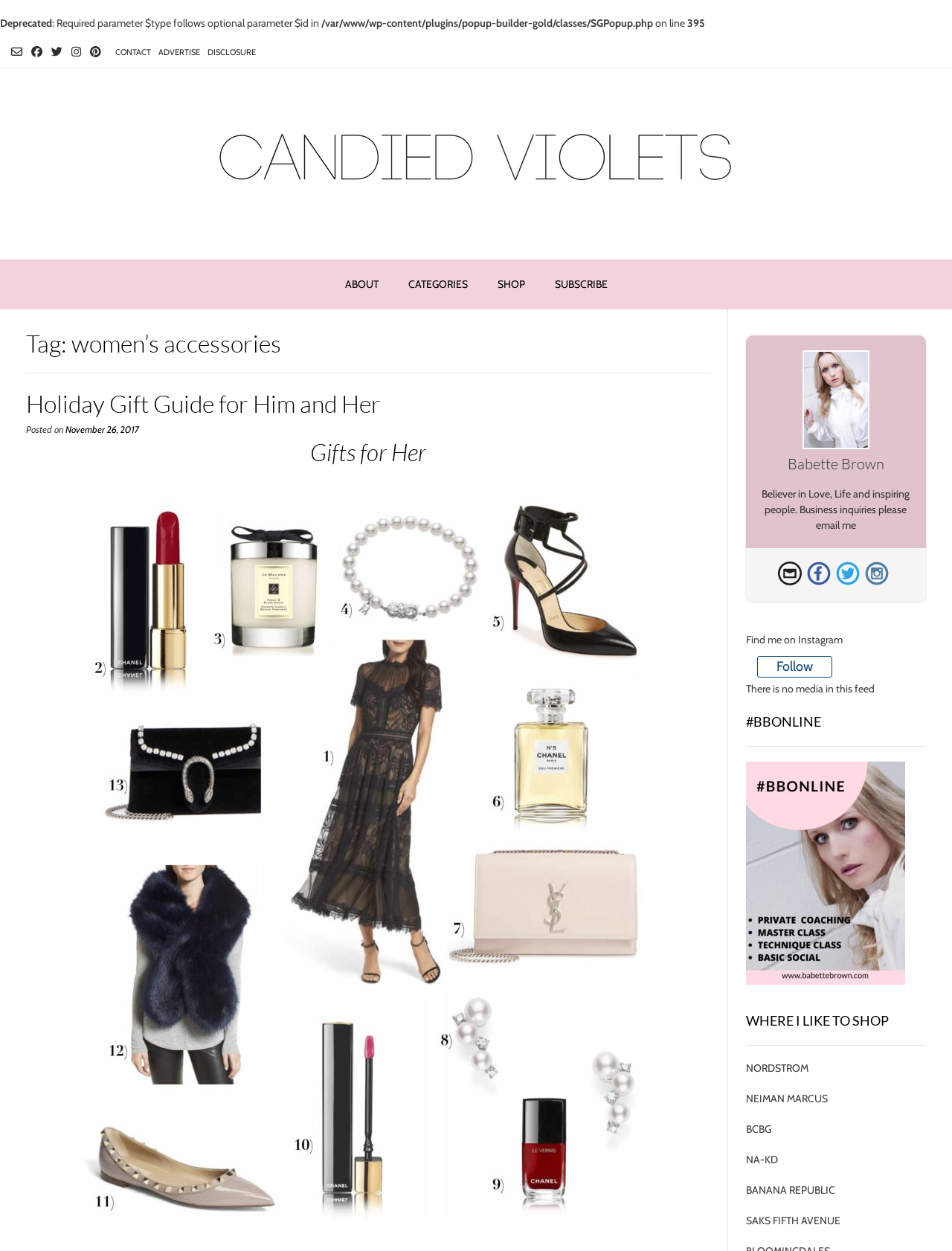Determine the bounding box coordinates in the format (top-left x, top-left y, bottom-right x, bottom-right y). Ensure all values are floating point numbers between 0 and 1. Identify the bounding box of the UI element described by: Anti Bribery and Corruption Policy

None